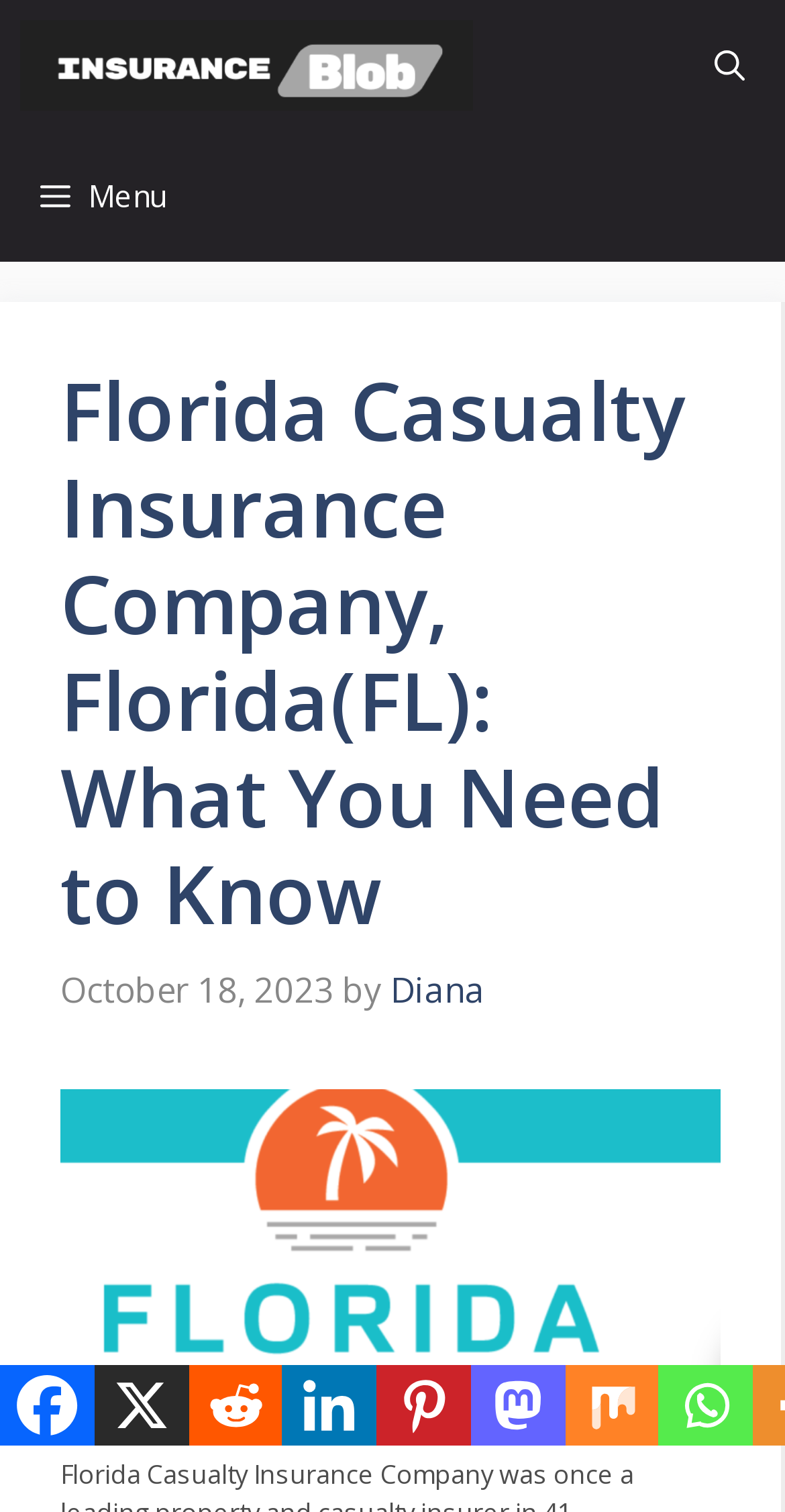Utilize the information from the image to answer the question in detail:
What is the date of the article?

I found the date of the article by looking at the time element in the header section, which contains the static text 'October 18, 2023'.